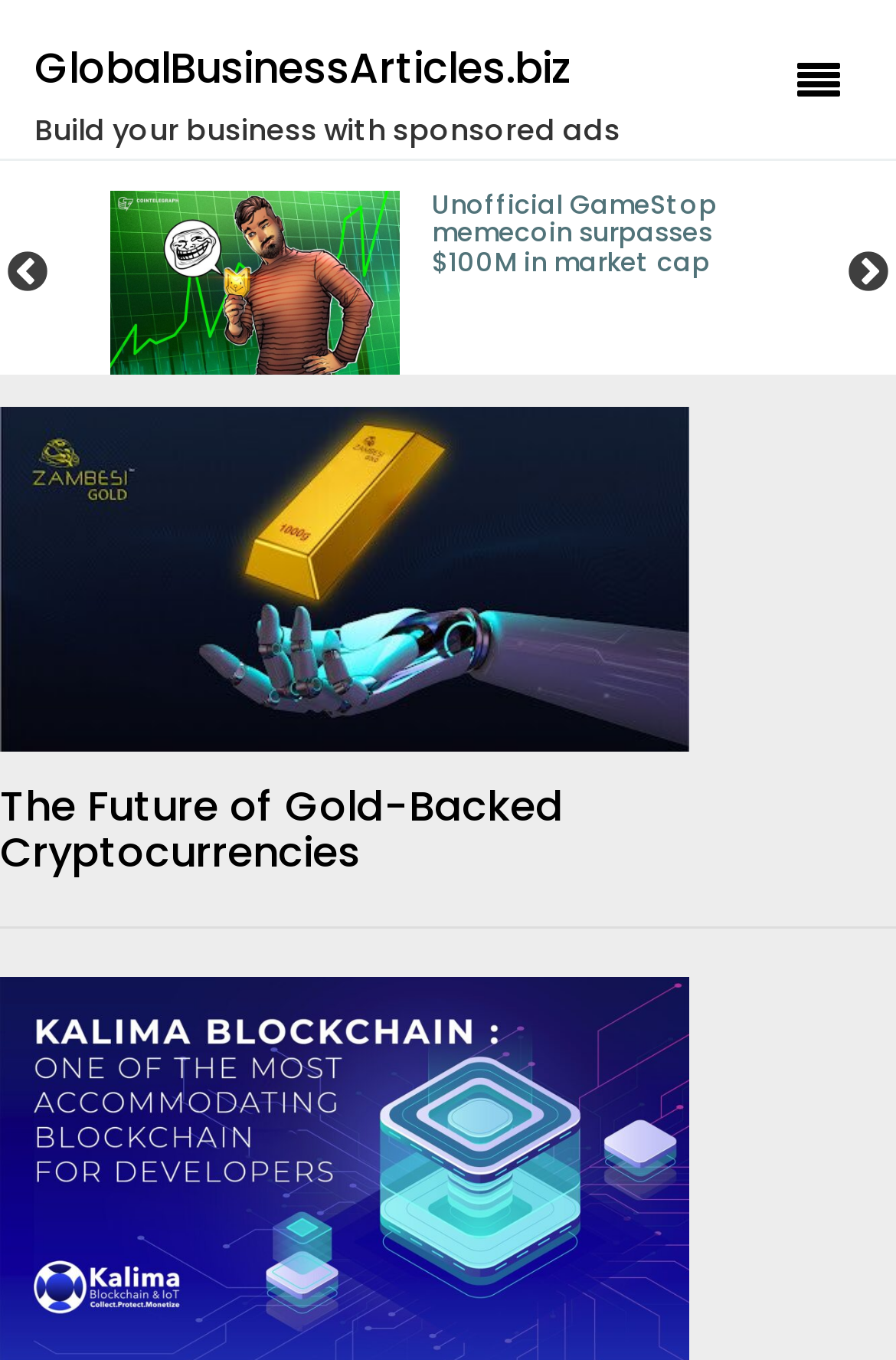What is the direction of the button at the top-right corner?
Using the screenshot, give a one-word or short phrase answer.

Next